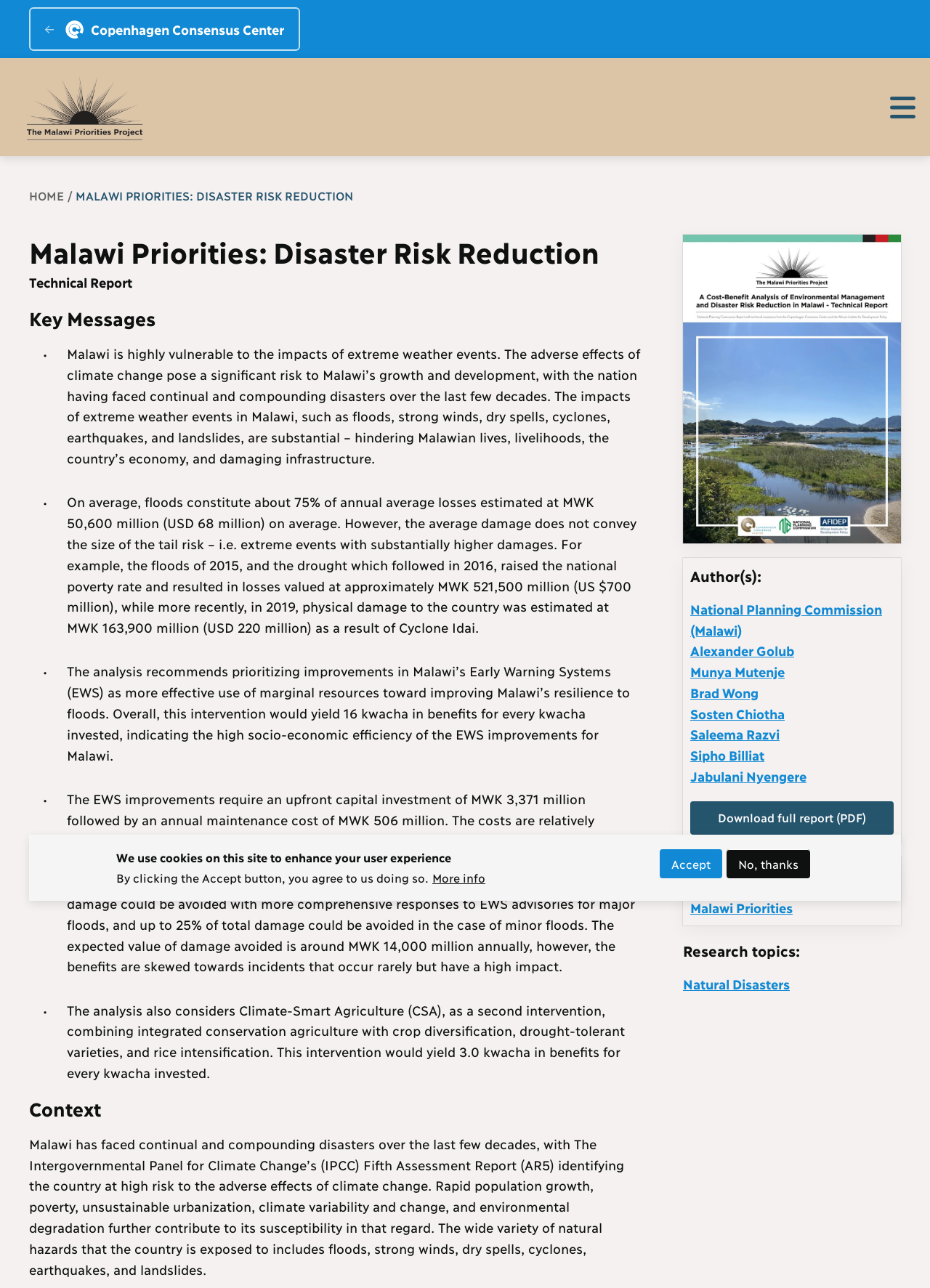Locate the bounding box coordinates of the element I should click to achieve the following instruction: "Learn more about Natural Disasters research topic".

[0.734, 0.756, 0.849, 0.772]